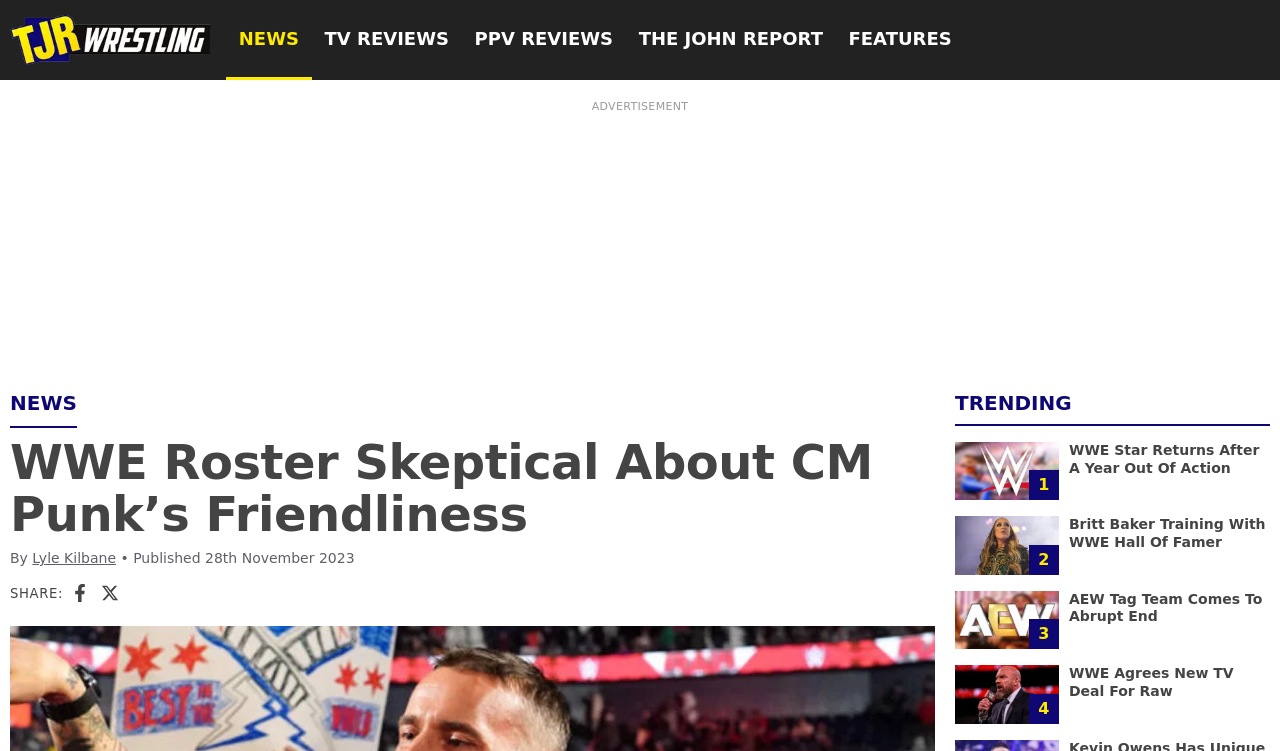Use a single word or phrase to answer the question: 
What is the topic of the trending article with the WWE logo?

WWE Star Returns